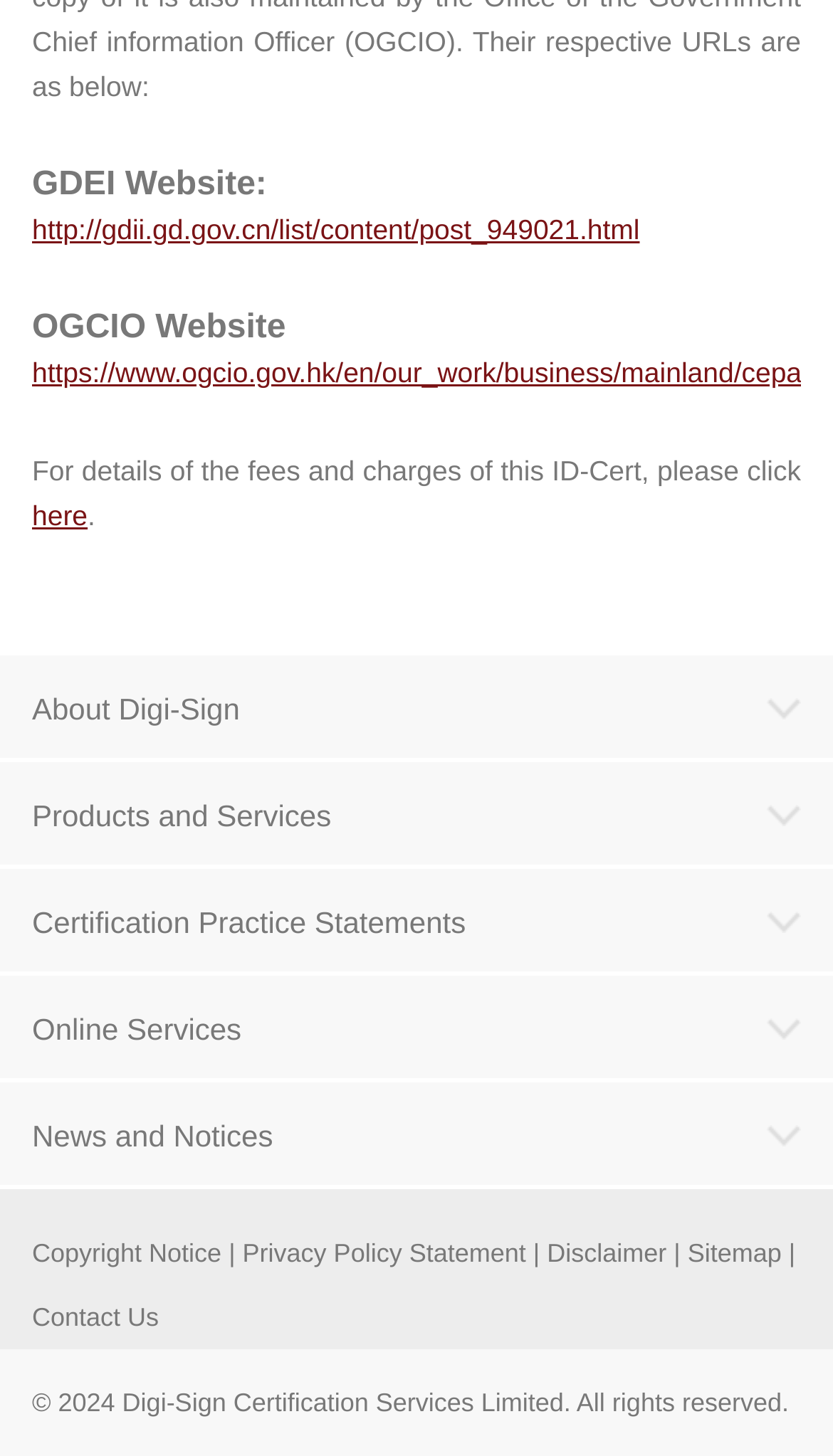Respond to the question below with a single word or phrase:
What is the name of the company?

Digi-Sign